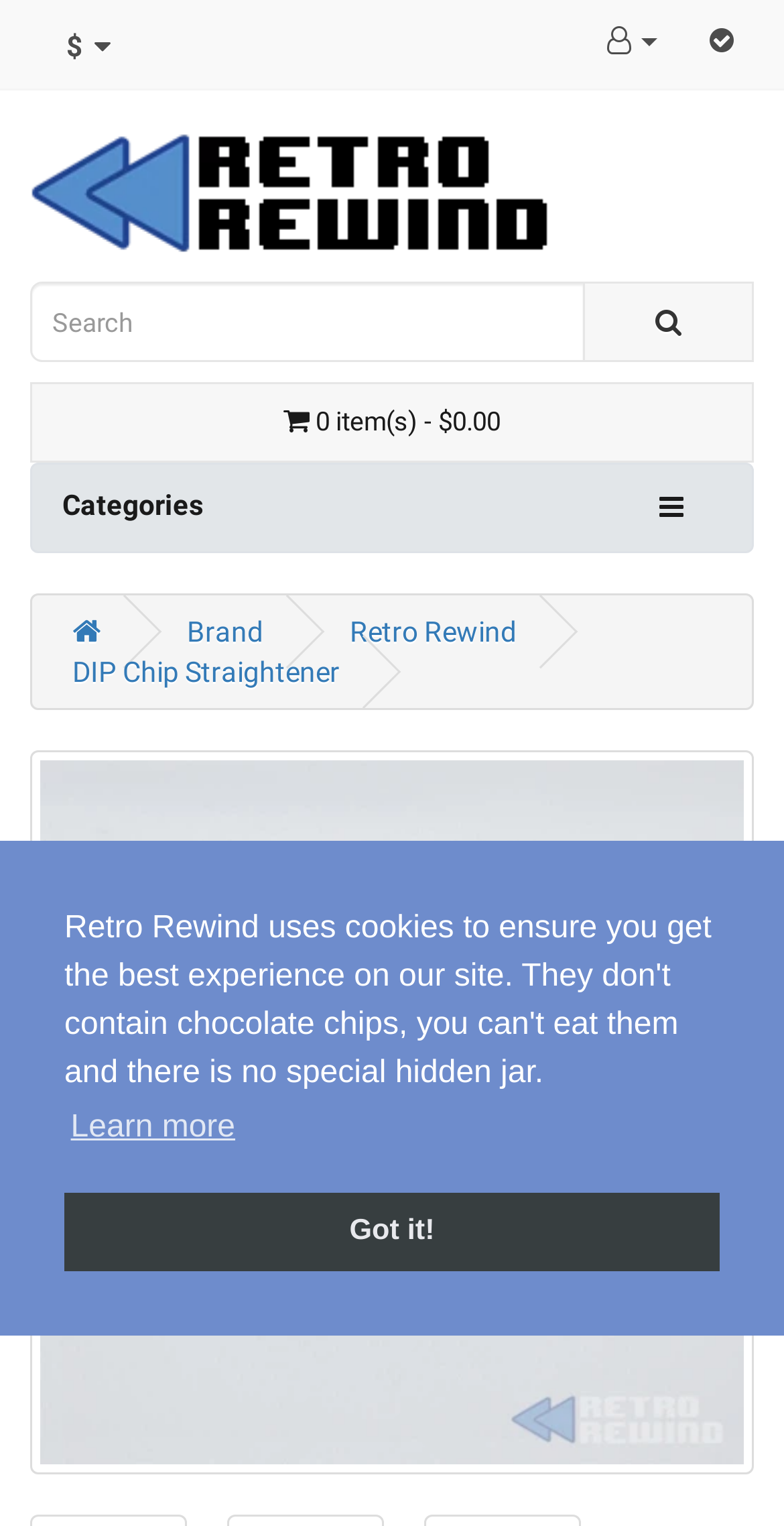Please identify the bounding box coordinates of the element's region that should be clicked to execute the following instruction: "view checkout". The bounding box coordinates must be four float numbers between 0 and 1, i.e., [left, top, right, bottom].

[0.905, 0.016, 0.936, 0.037]